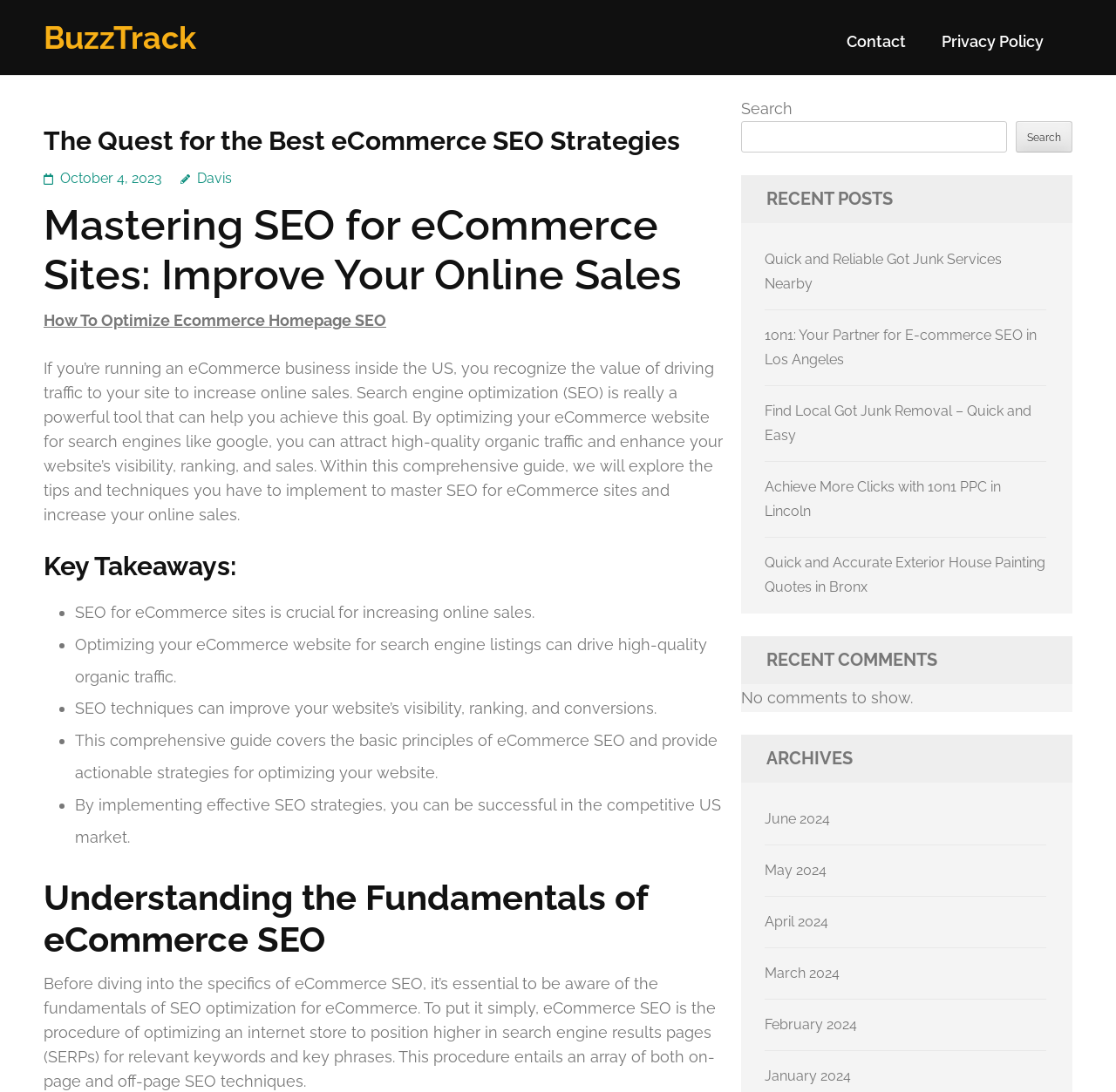Pinpoint the bounding box coordinates of the element you need to click to execute the following instruction: "Read the 'The Quest for the Best eCommerce SEO Strategies' article". The bounding box should be represented by four float numbers between 0 and 1, in the format [left, top, right, bottom].

[0.039, 0.115, 0.648, 0.144]